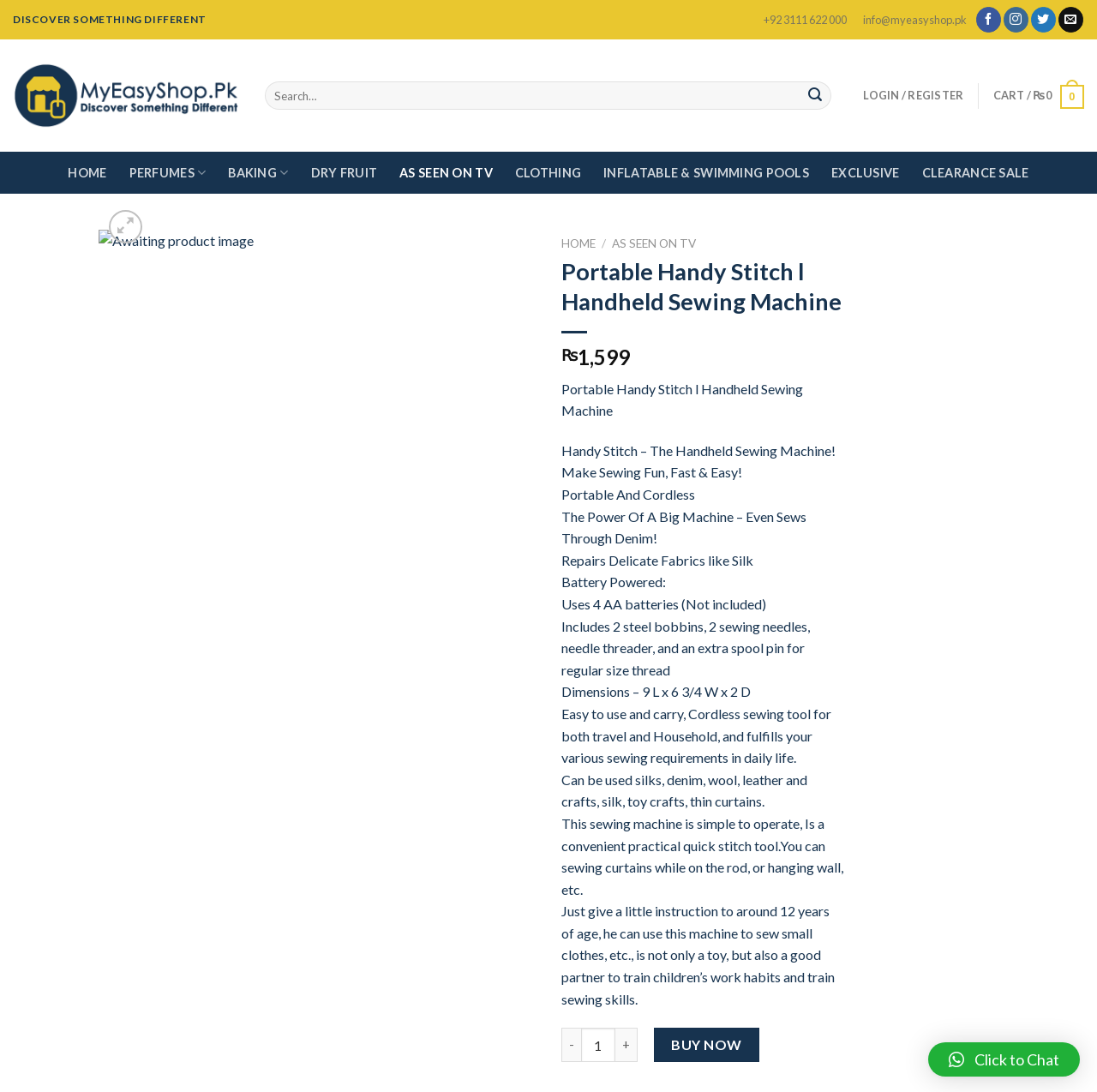Extract the bounding box coordinates for the HTML element that matches this description: "Home". The coordinates should be four float numbers between 0 and 1, i.e., [left, top, right, bottom].

[0.512, 0.217, 0.543, 0.229]